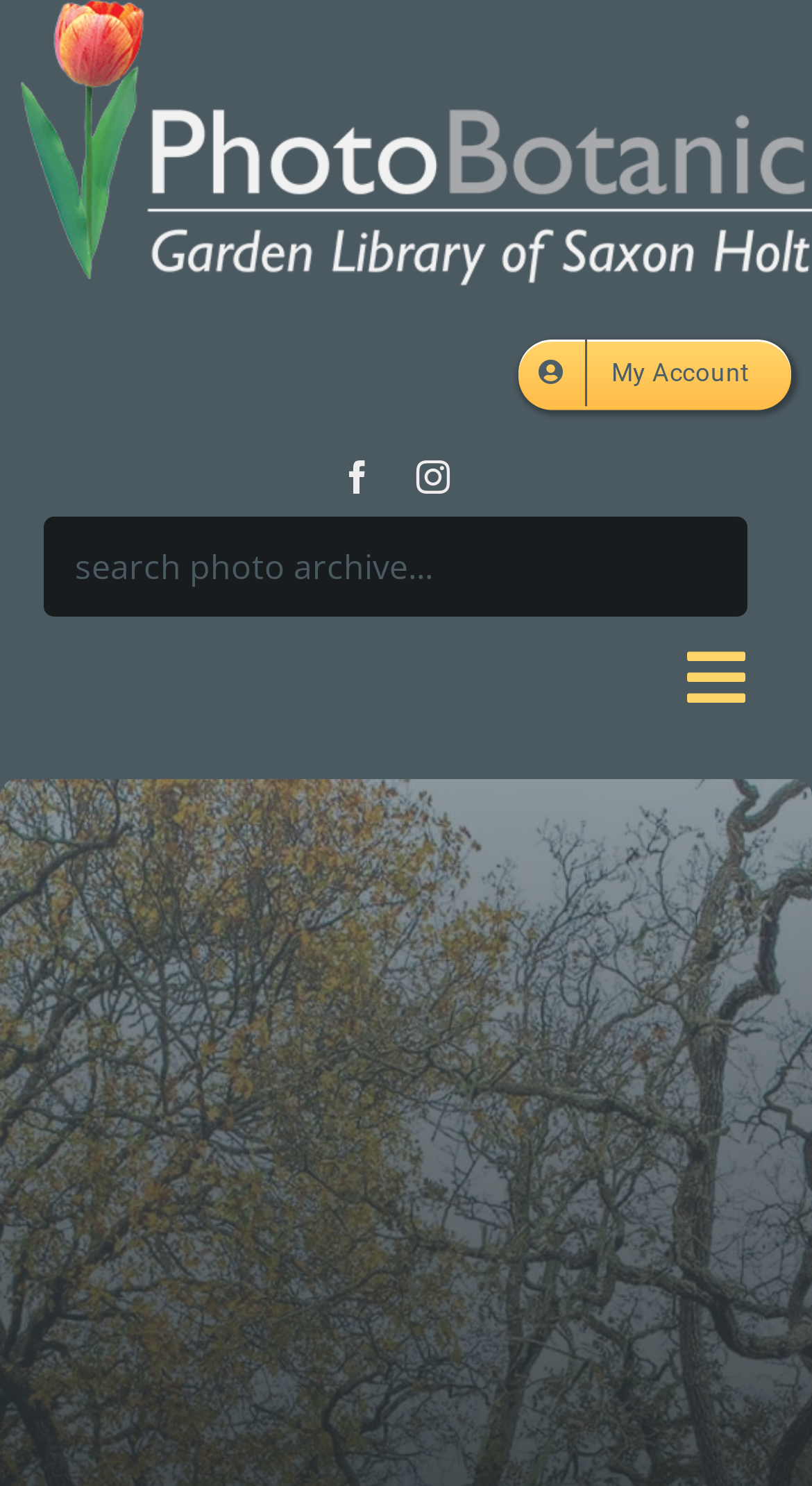What is the text on the search box?
Using the visual information, answer the question in a single word or phrase.

search photo archive...